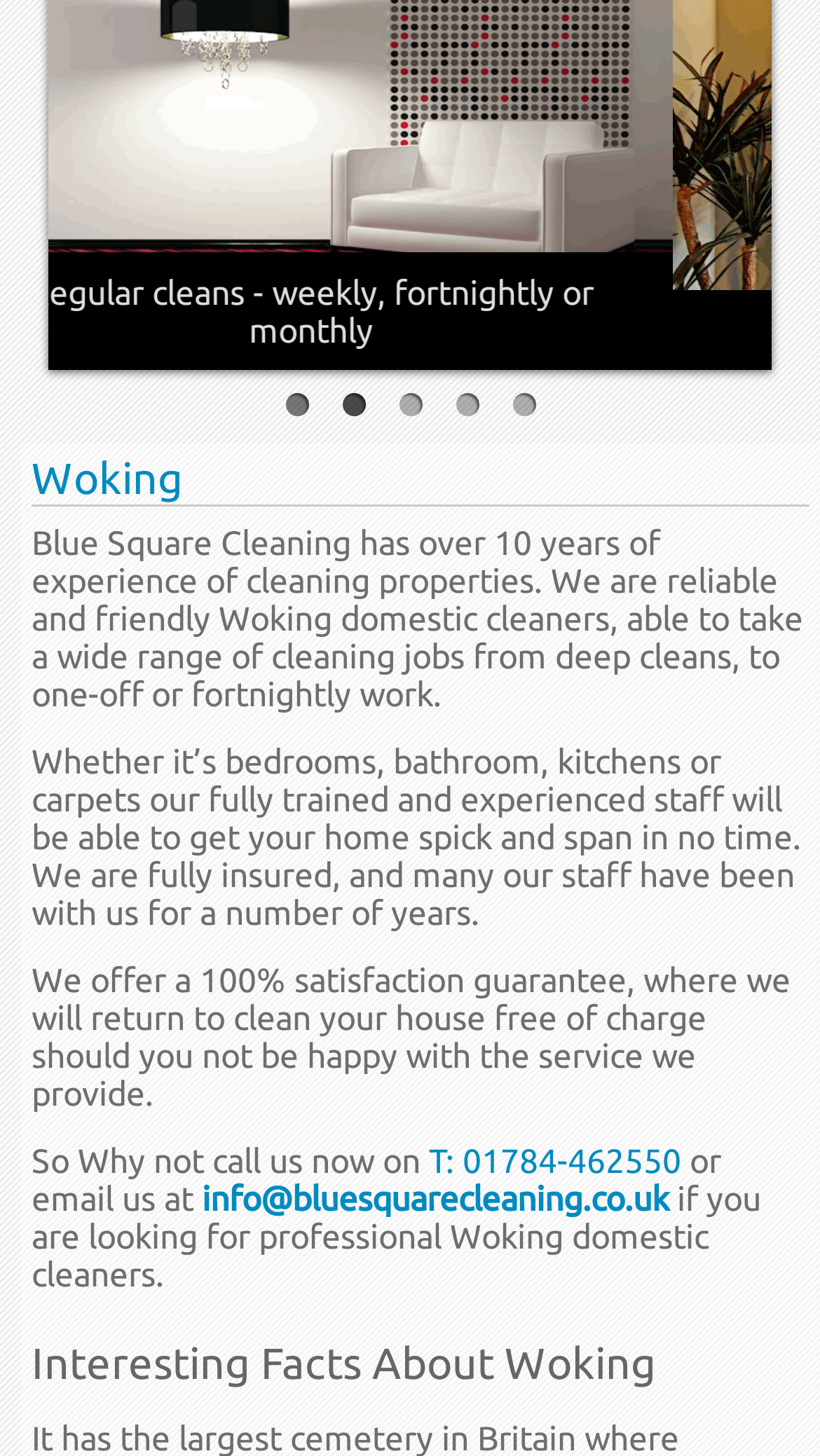Provide the bounding box coordinates for the UI element that is described as: "T: 01784-462550".

[0.523, 0.785, 0.831, 0.811]